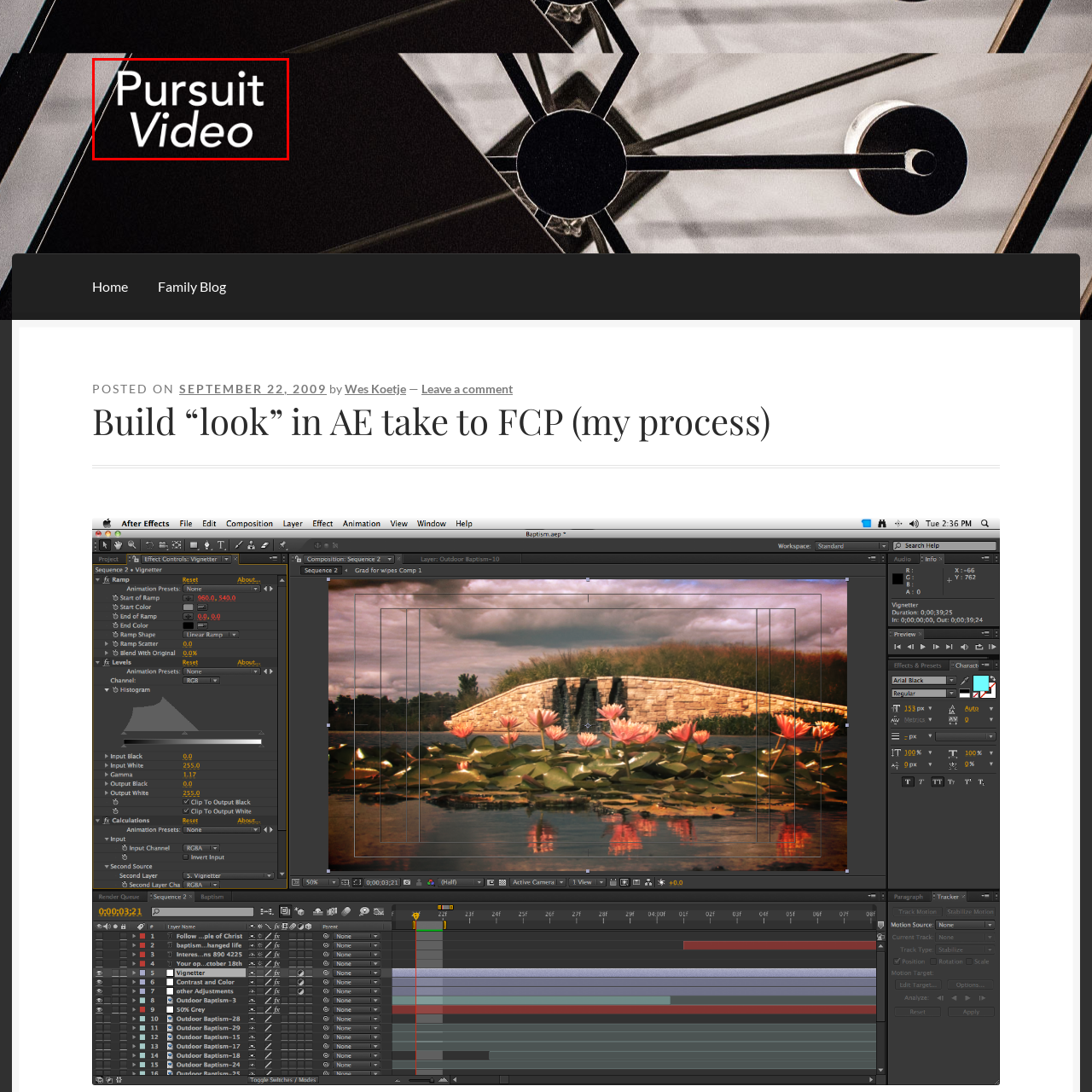Give a detailed account of the scene depicted in the image inside the red rectangle.

The image features the title "Pursuit Video" prominently displayed against a contrasting black background. The text is presented in a bold, modern font, emphasizing its significance within the webpage that discusses the process of building a visual look in After Effects (AE) and transferring it to Final Cut Pro (FCP). This title likely invites viewers to explore the content related to video production, offering insights into the creative process behind video editing and production techniques. The clean design and sharp typography suggest a professional and engaging approach to video creation.